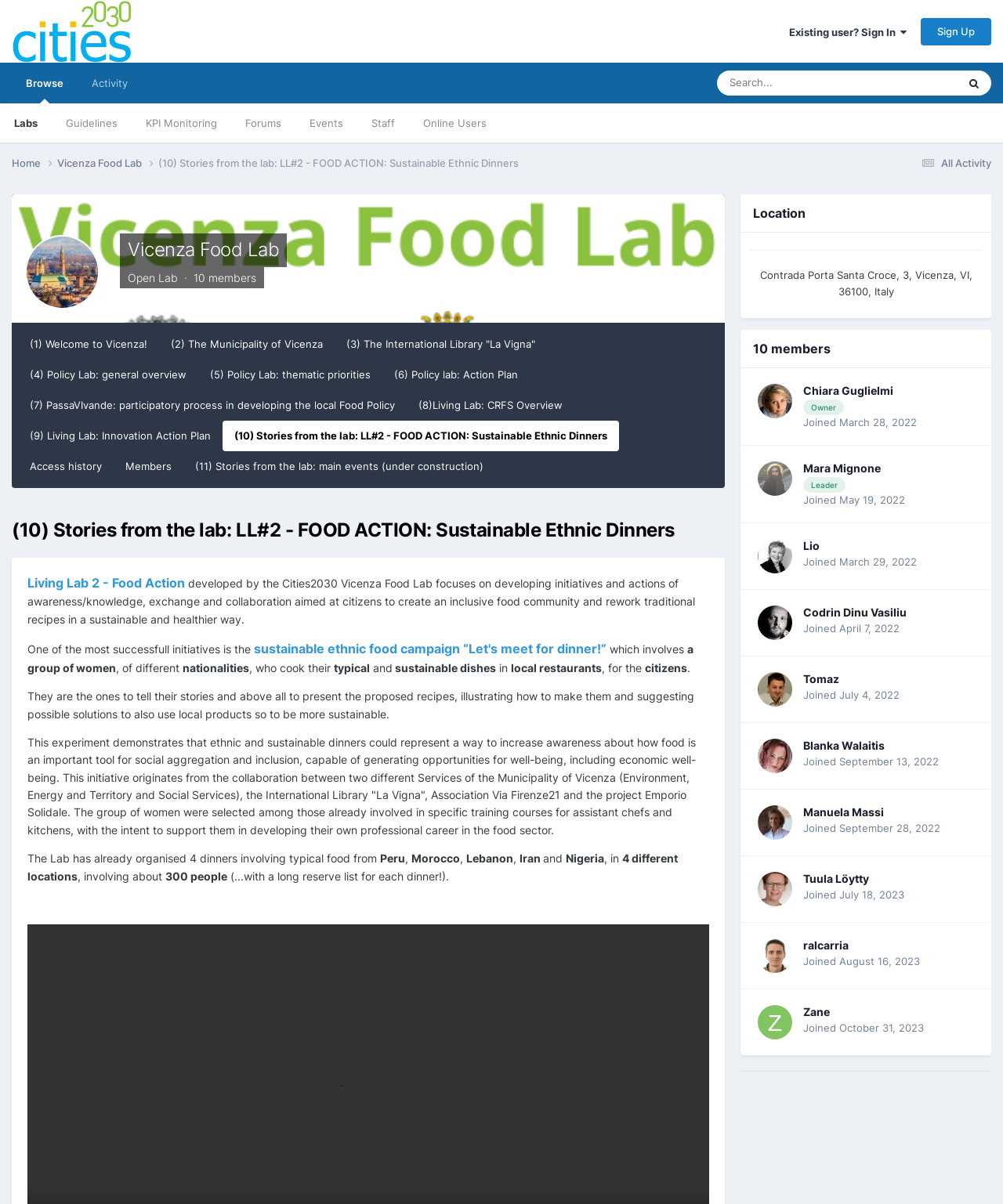Provide the bounding box coordinates of the UI element this sentence describes: "title="Go to Tomaz's profile"".

[0.755, 0.558, 0.79, 0.587]